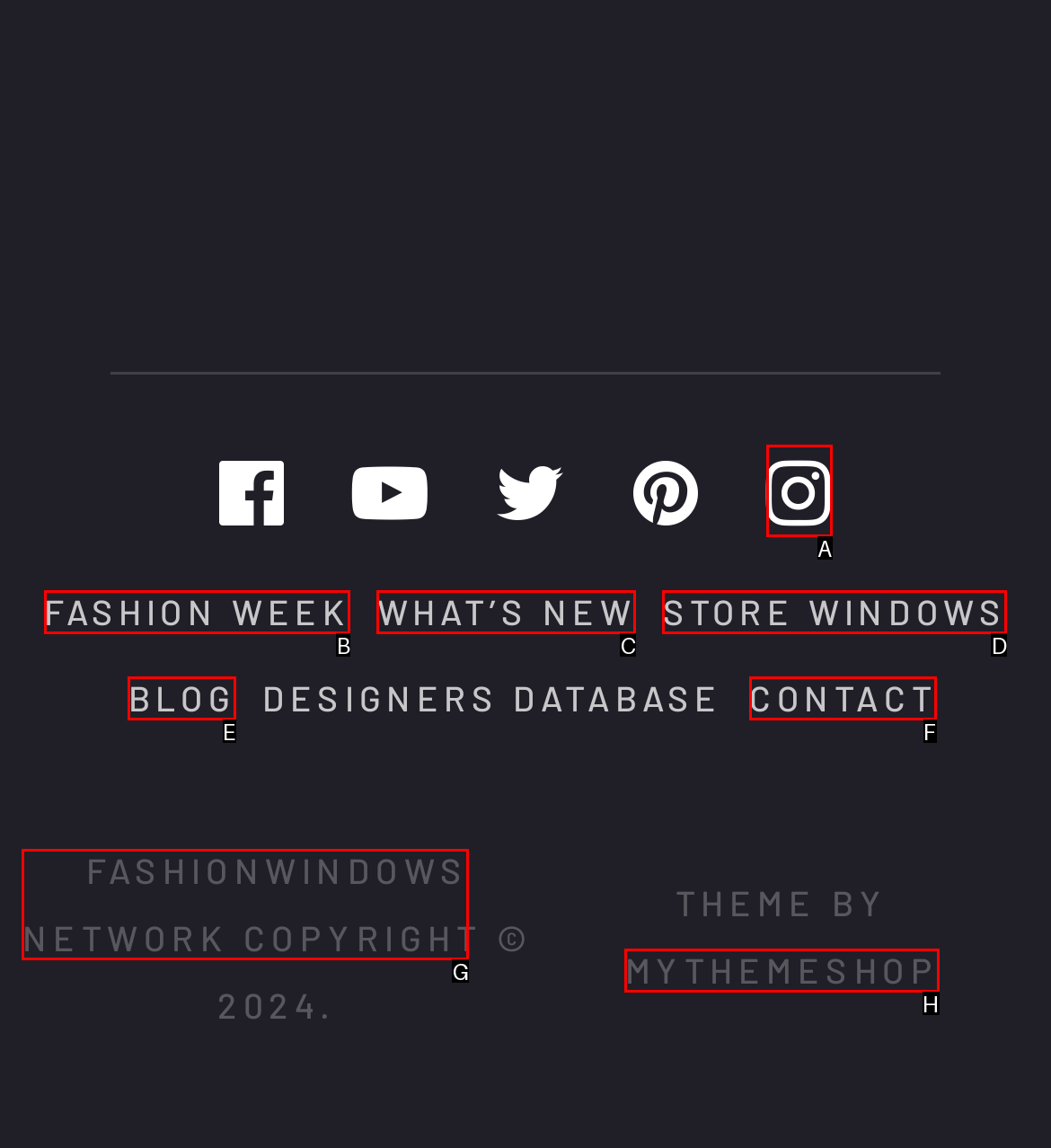From the given choices, identify the element that matches: Contact
Answer with the letter of the selected option.

F